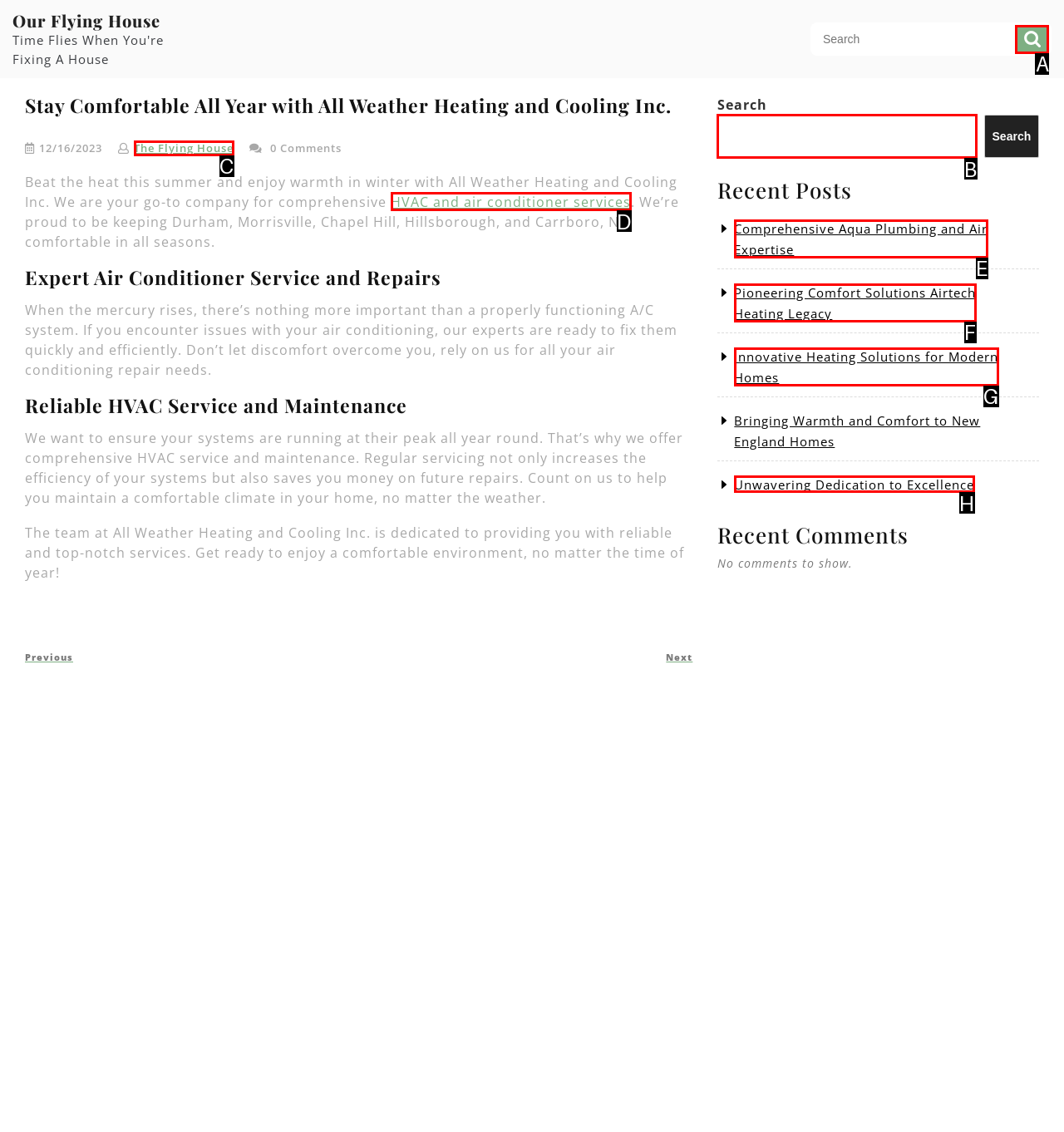Select the option I need to click to accomplish this task: Search for a recent post
Provide the letter of the selected choice from the given options.

B